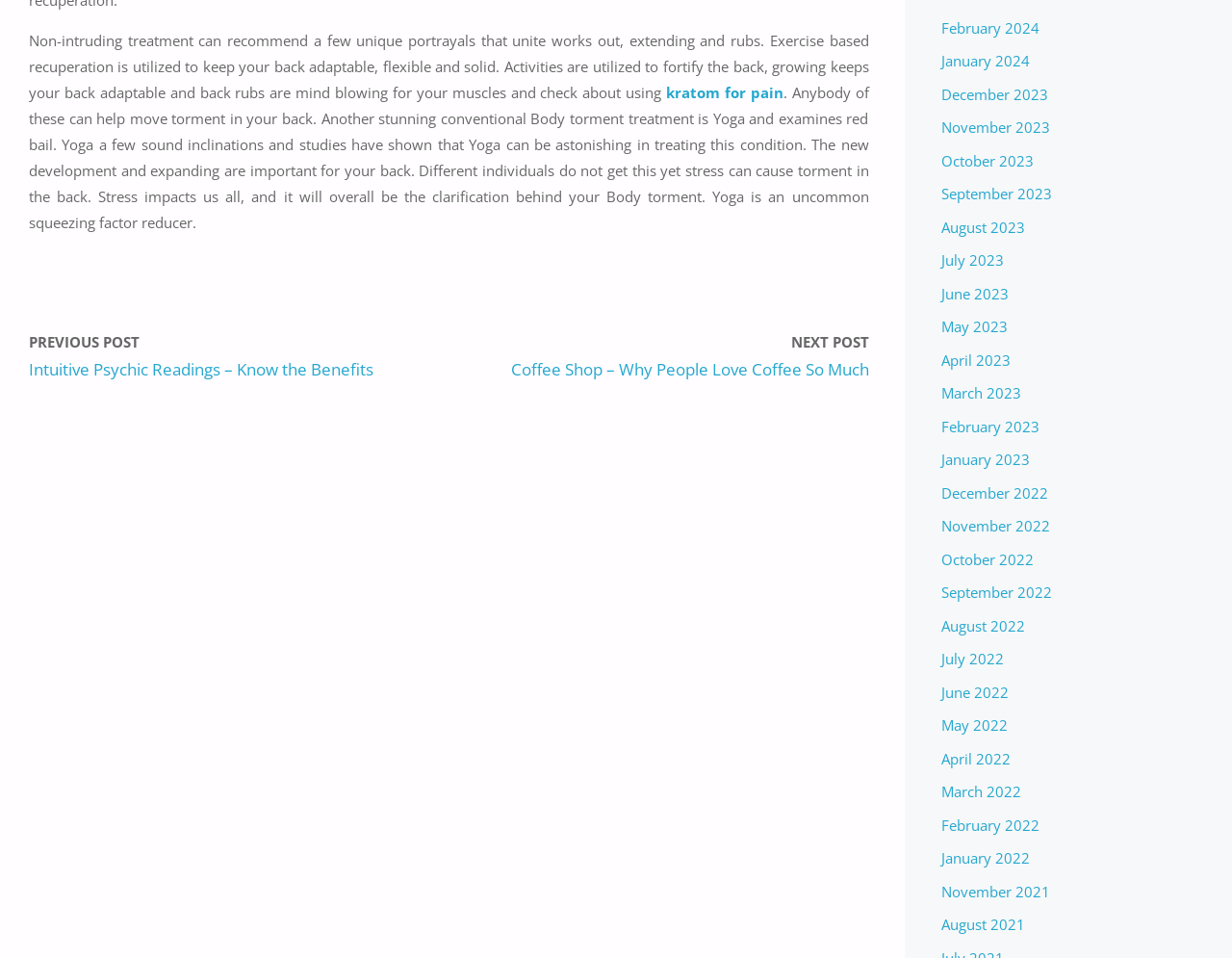Determine the bounding box coordinates for the area that needs to be clicked to fulfill this task: "Select 'February 2024' archive". The coordinates must be given as four float numbers between 0 and 1, i.e., [left, top, right, bottom].

[0.764, 0.019, 0.844, 0.039]